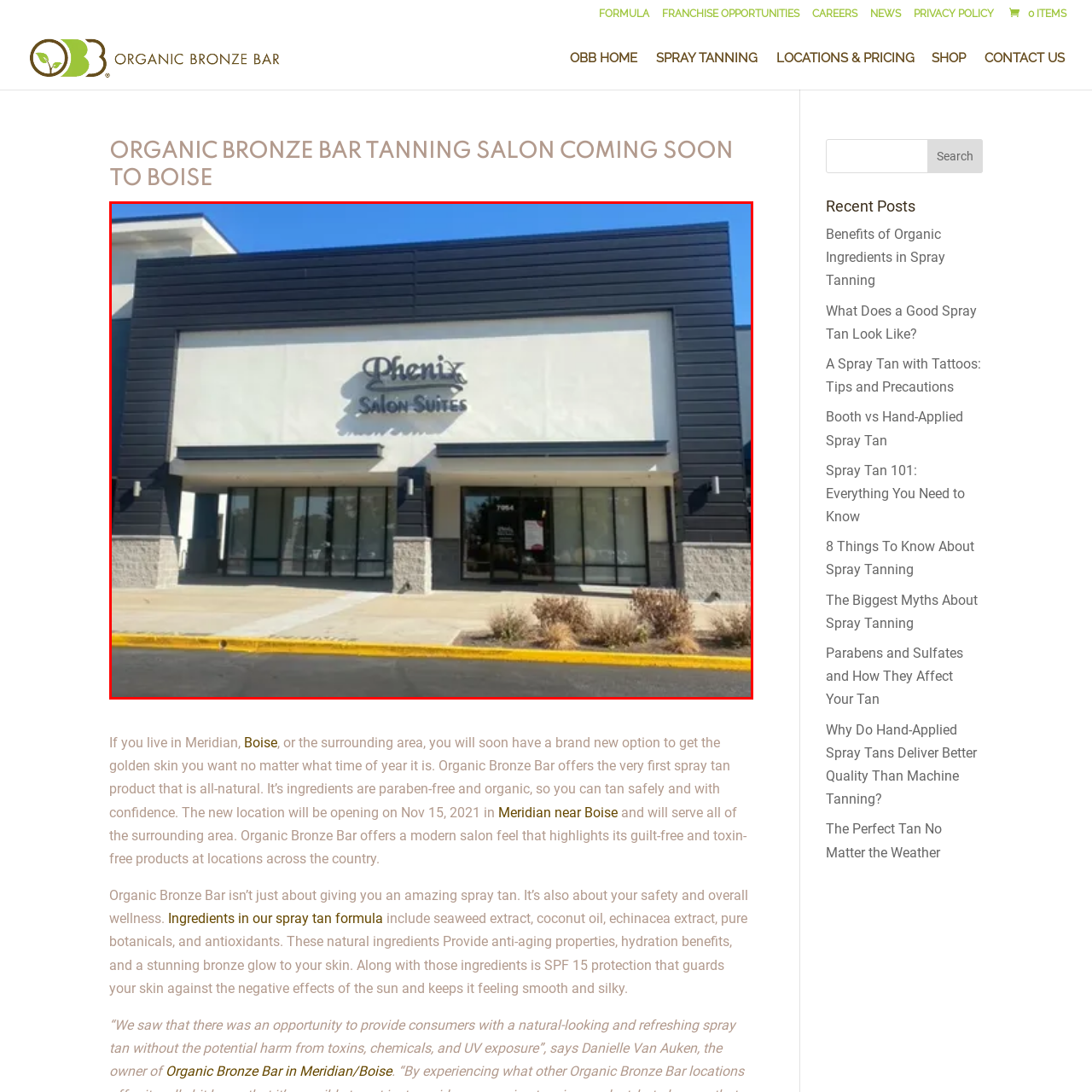What is the color of the curbing? Look at the image outlined by the red bounding box and provide a succinct answer in one word or a brief phrase.

Yellow